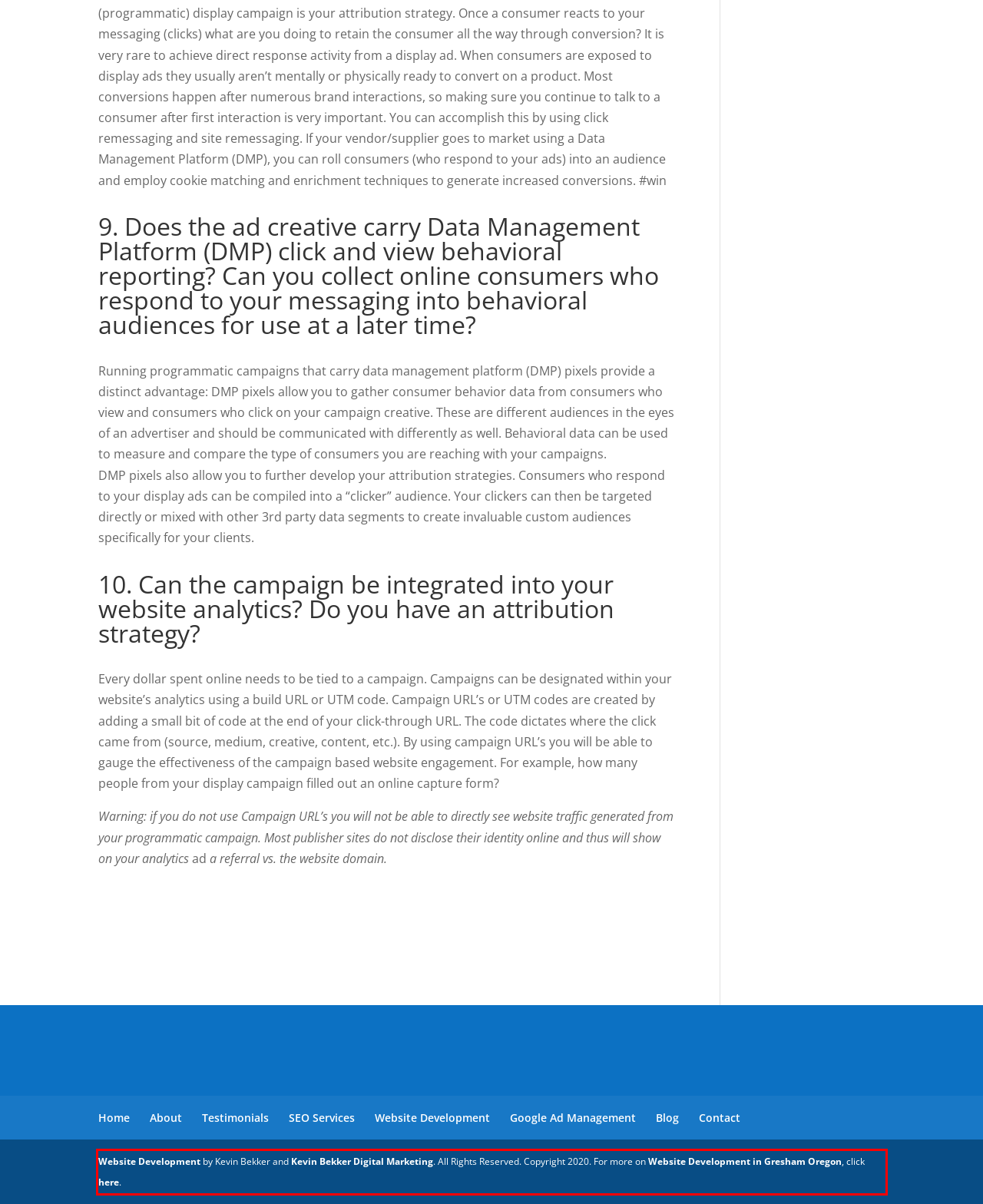Please look at the webpage screenshot and extract the text enclosed by the red bounding box.

Website Development by Kevin Bekker and Kevin Bekker Digital Marketing. All Rights Reserved. Copyright 2020. For more on Website Development in Gresham Oregon, click here.